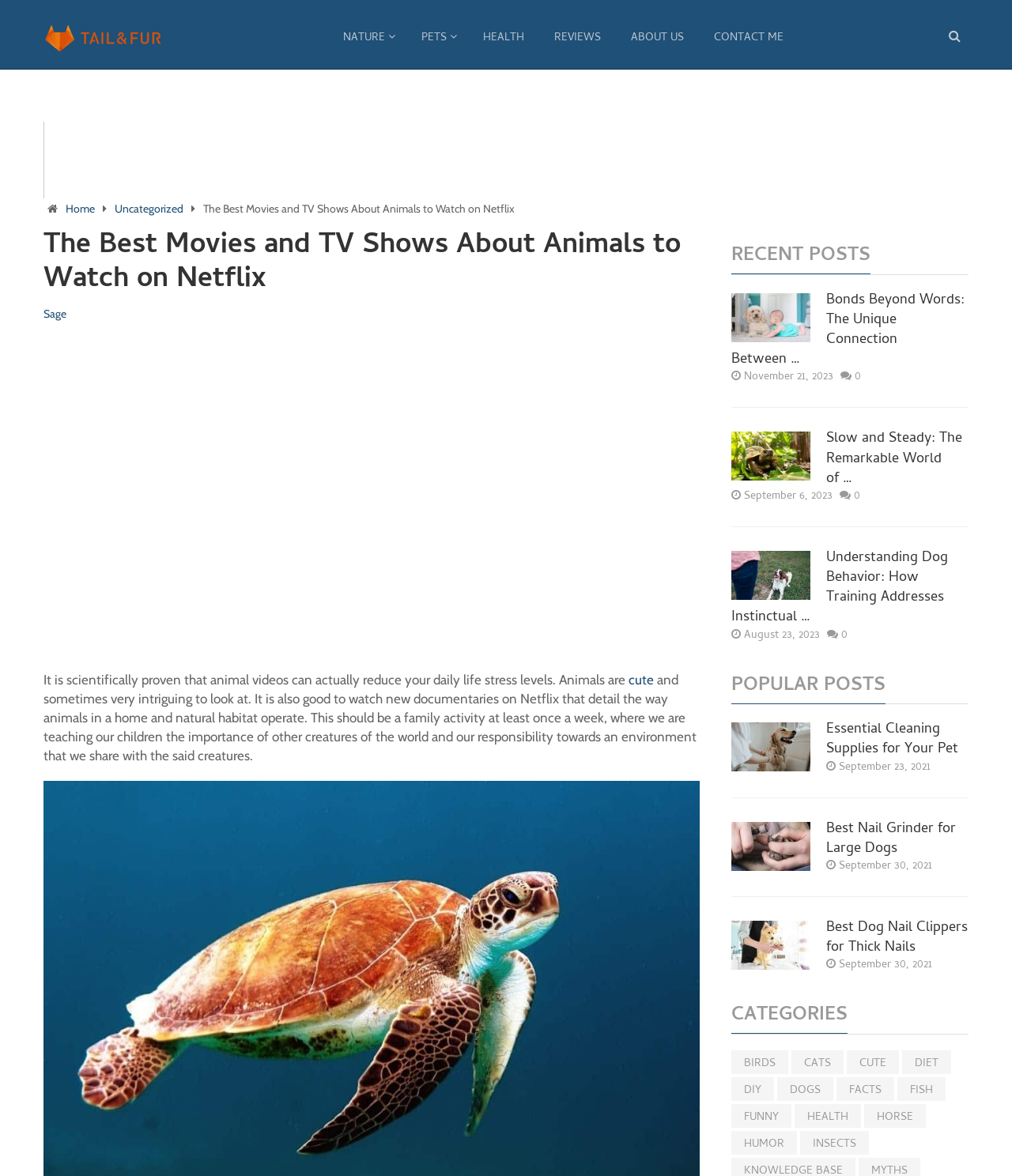How many items are in the 'Dogs' category?
Refer to the image and provide a detailed answer to the question.

The number of items in the 'Dogs' category can be found in the 'CATEGORIES' section, where the 'Dogs' category is listed with a corresponding text element indicating that it has 344 items.